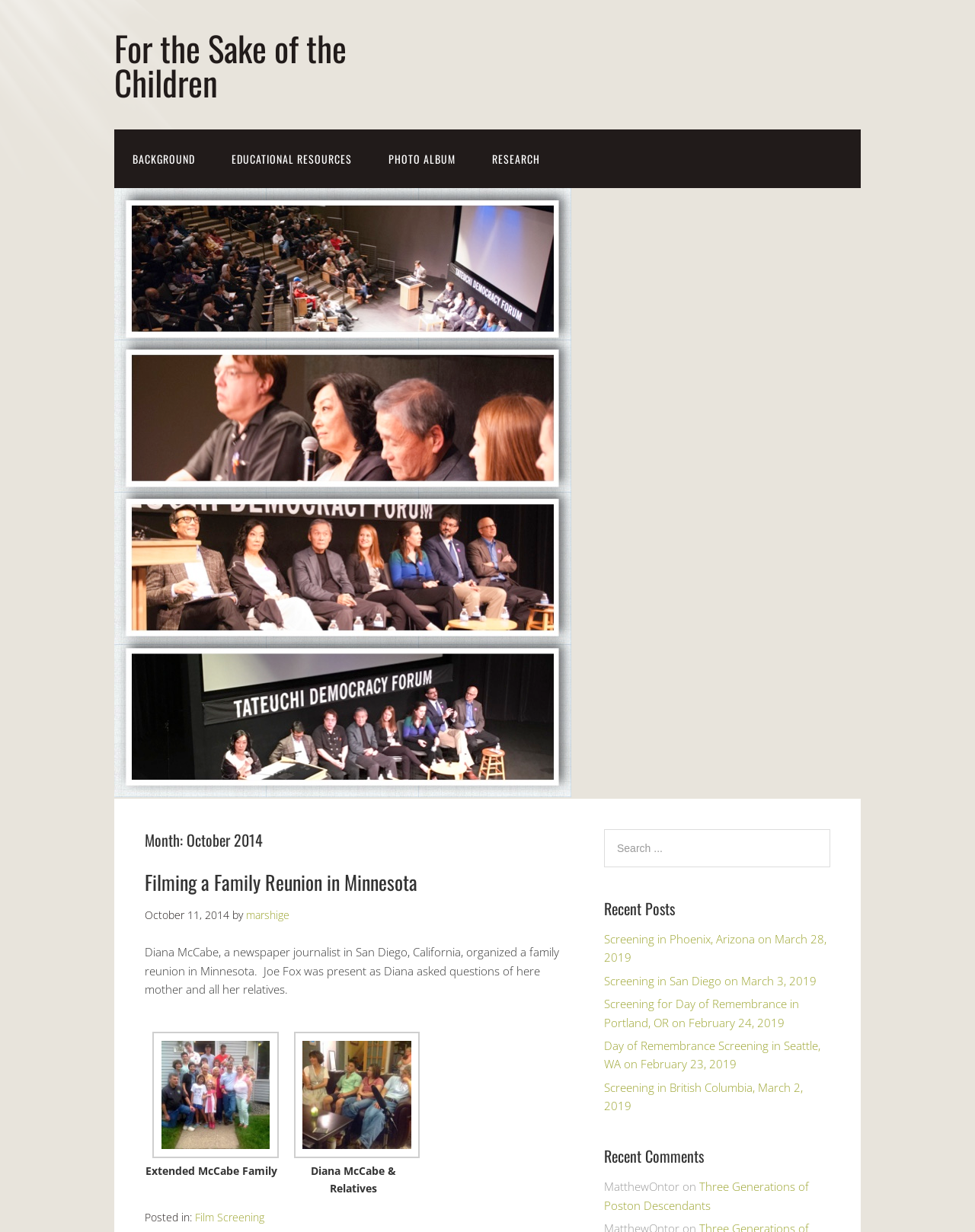Using the given element description, provide the bounding box coordinates (top-left x, top-left y, bottom-right x, bottom-right y) for the corresponding UI element in the screenshot: convert ira to gold

None